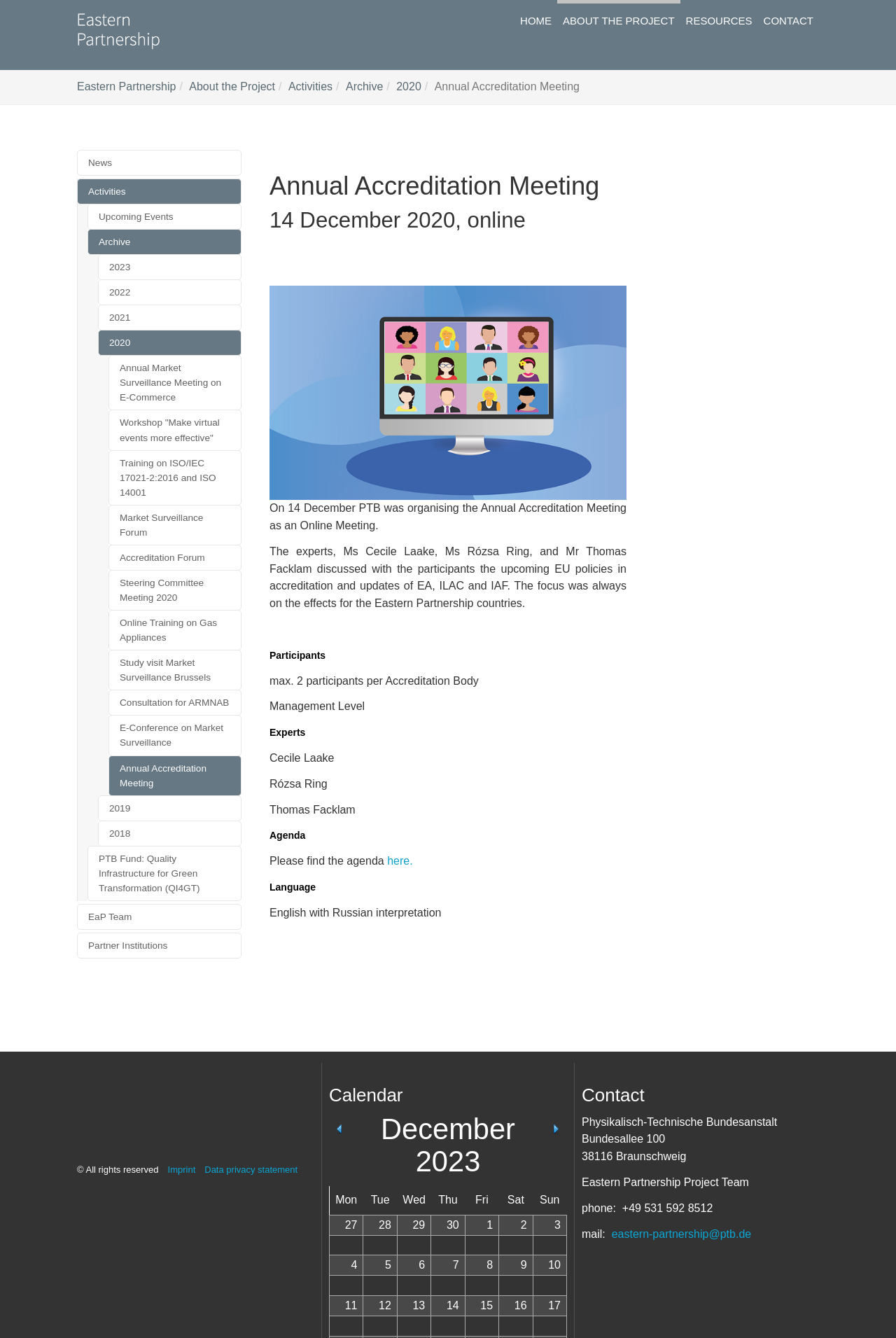Can you specify the bounding box coordinates of the area that needs to be clicked to fulfill the following instruction: "Click on the Imprint link"?

[0.187, 0.87, 0.218, 0.878]